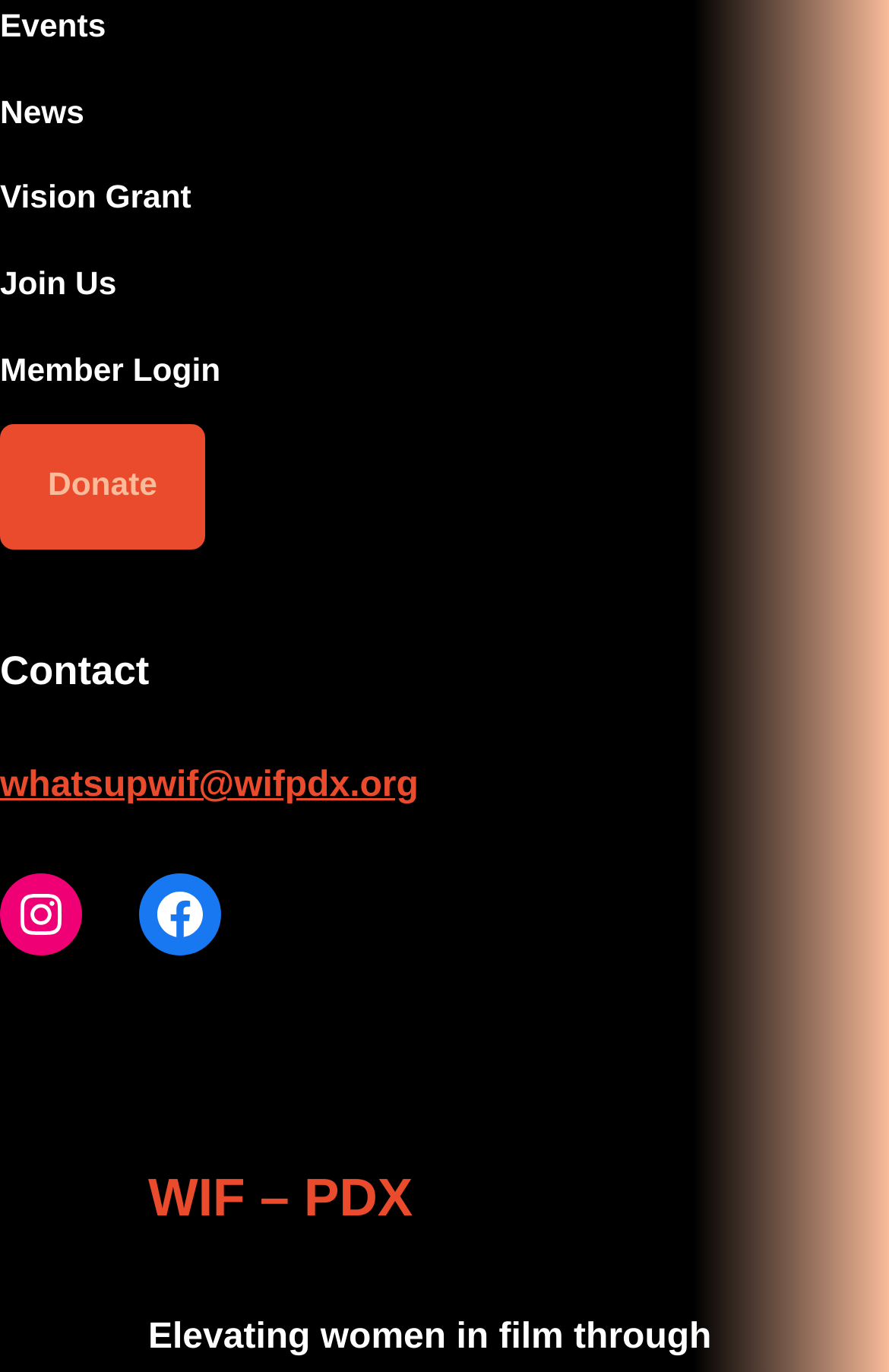Can you find the bounding box coordinates of the area I should click to execute the following instruction: "Visit the Vision Grant page"?

[0.0, 0.127, 0.215, 0.164]